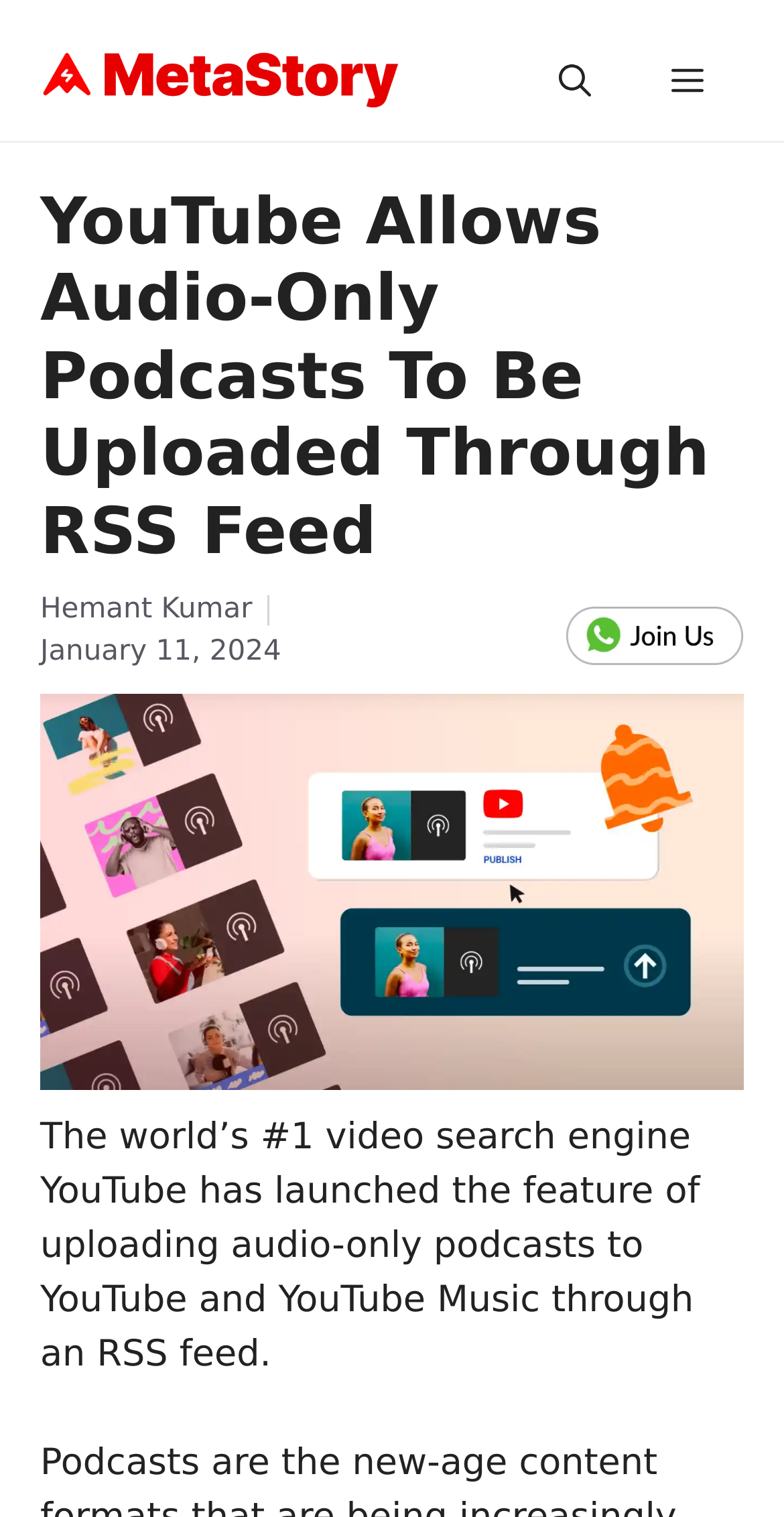Please provide a short answer using a single word or phrase for the question:
What is the date mentioned in the article?

January 11, 2024